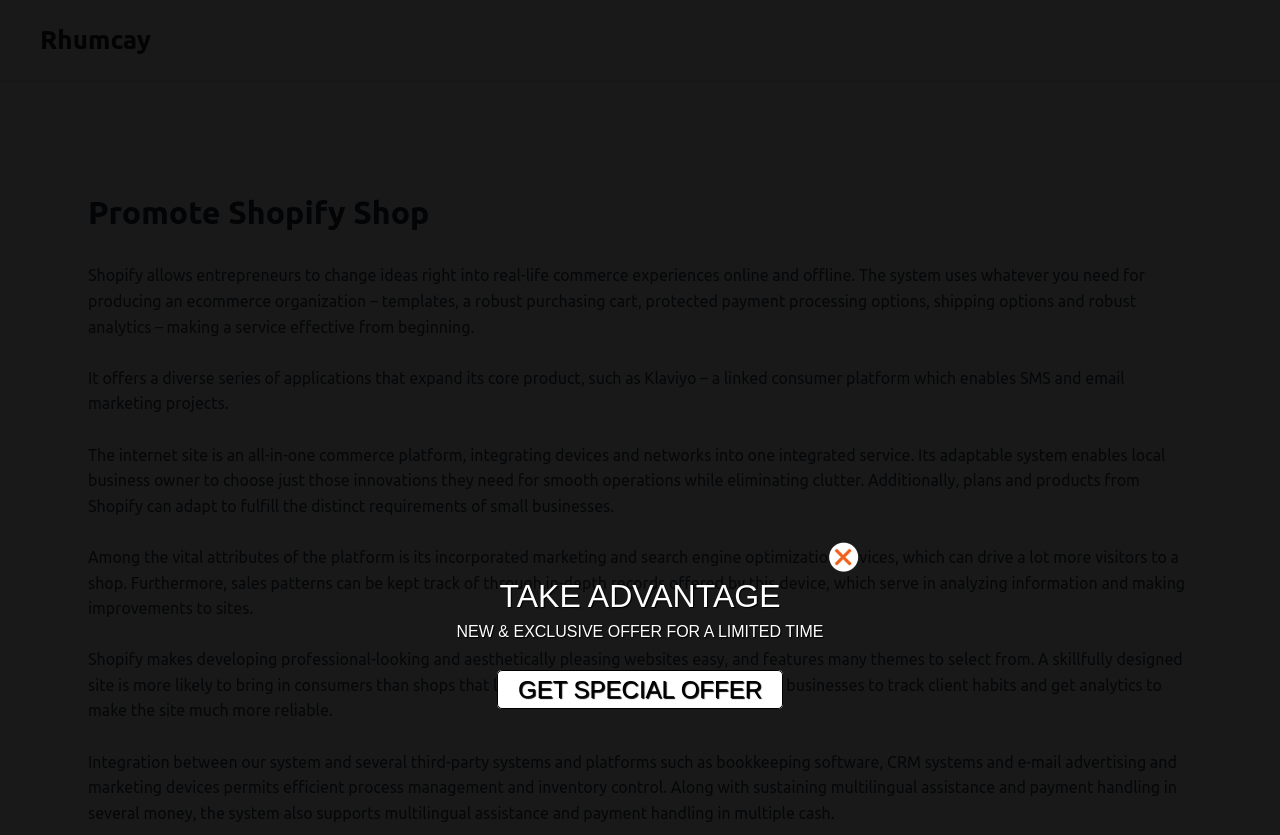Identify the bounding box for the described UI element. Provide the coordinates in (top-left x, top-left y, bottom-right x, bottom-right y) format with values ranging from 0 to 1: Services

None